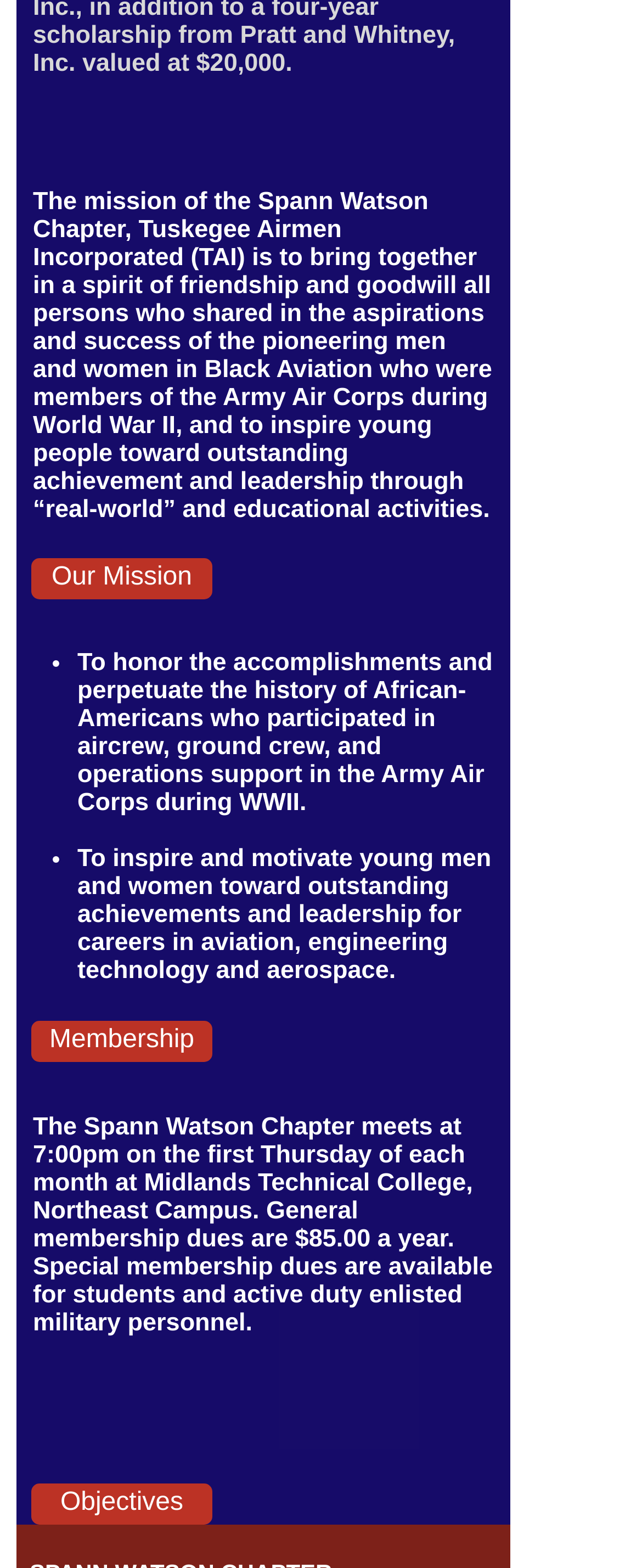Using the provided element description: "Objectives", determine the bounding box coordinates of the corresponding UI element in the screenshot.

[0.049, 0.946, 0.331, 0.972]